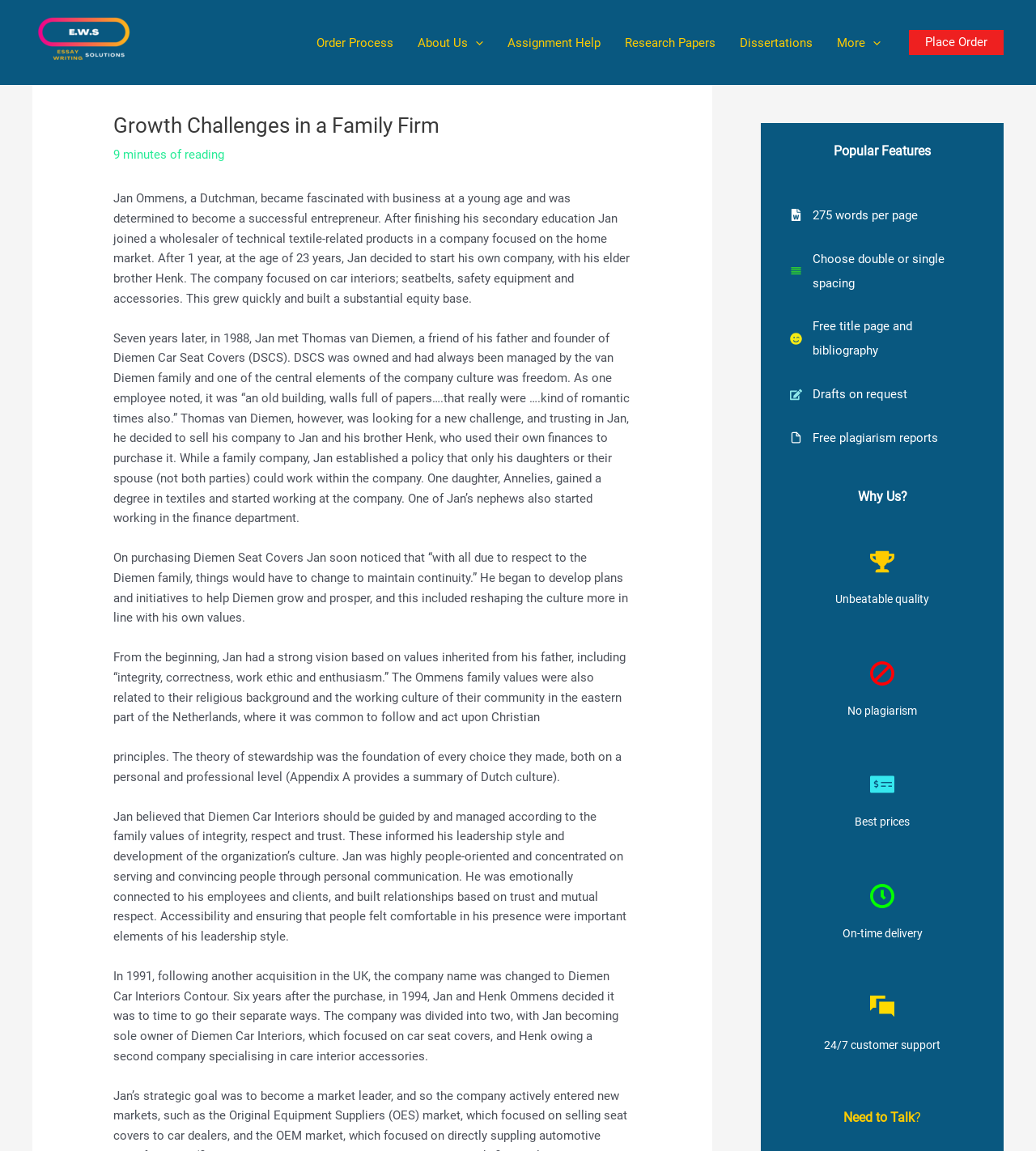Please provide a comprehensive answer to the question below using the information from the image: What is the name of the friend of Jan's father who founded Diemen Car Seat Covers?

According to the webpage, Thomas van Diemen was a friend of Jan's father and the founder of Diemen Car Seat Covers (DSCS). He sold his company to Jan and his brother Henk.